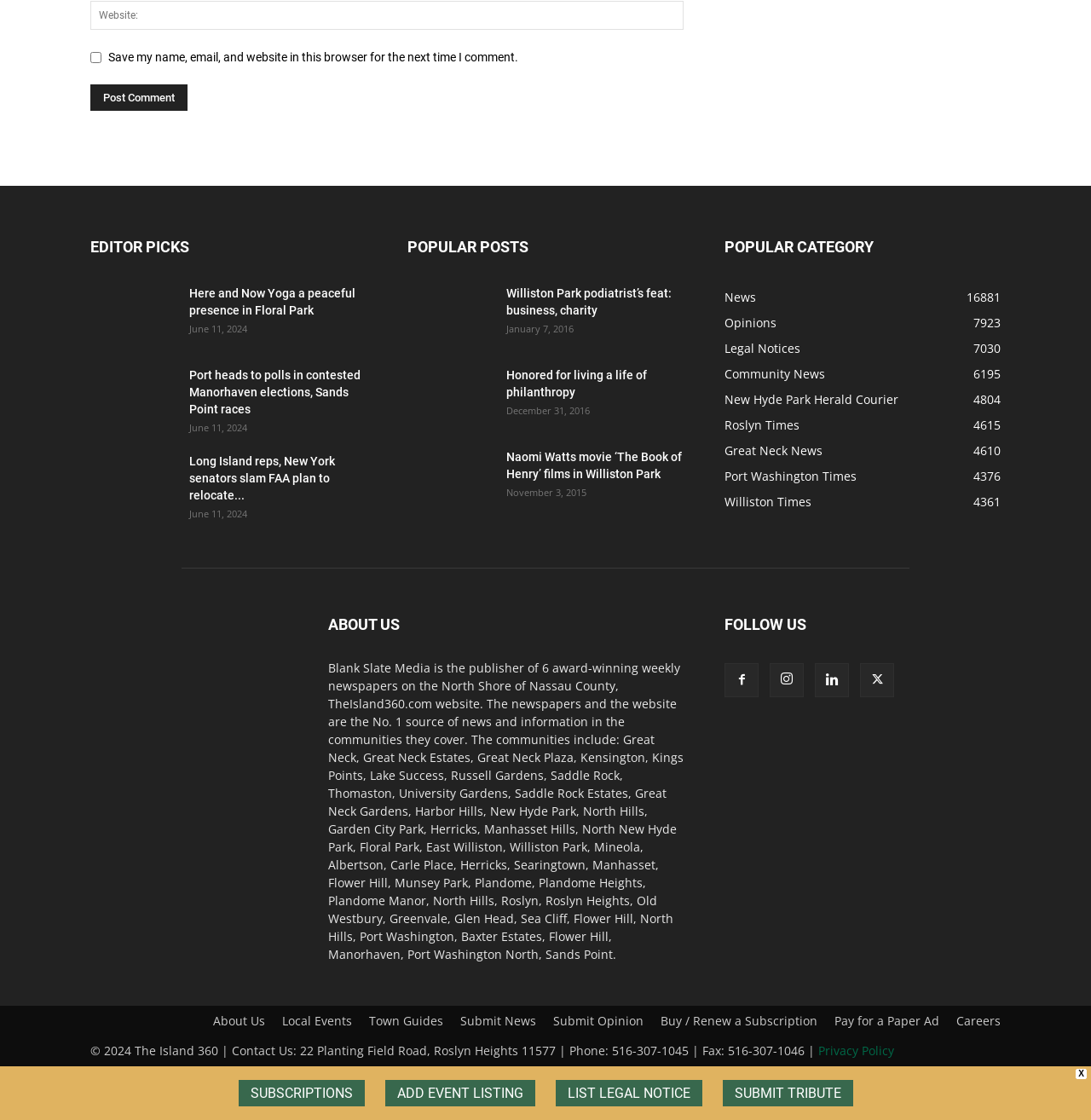Predict the bounding box for the UI component with the following description: "name="url" placeholder="Website:"".

[0.083, 0.001, 0.627, 0.027]